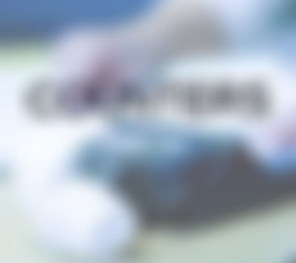Refer to the image and provide a thorough answer to this question:
Why is confidentiality important in the counting process?

Confidentiality is important in the counting process because it ensures that all contributions are accurately recorded, highlighting the importance of confidentiality during the counting process in maintaining the integrity and trust of the church's financial practices.